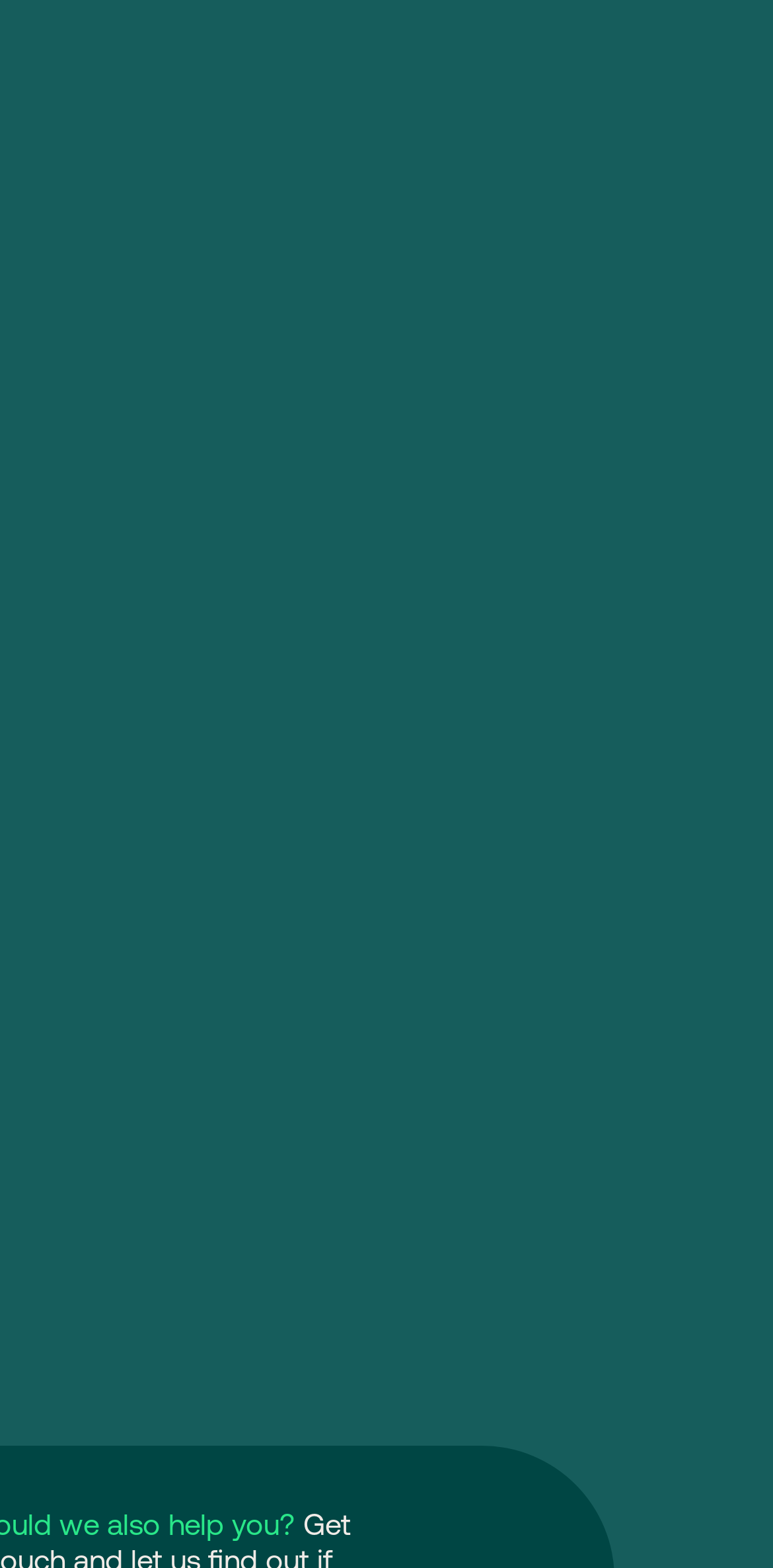Kindly provide the bounding box coordinates of the section you need to click on to fulfill the given instruction: "Learn about Utility Model".

[0.077, 0.754, 0.923, 0.846]